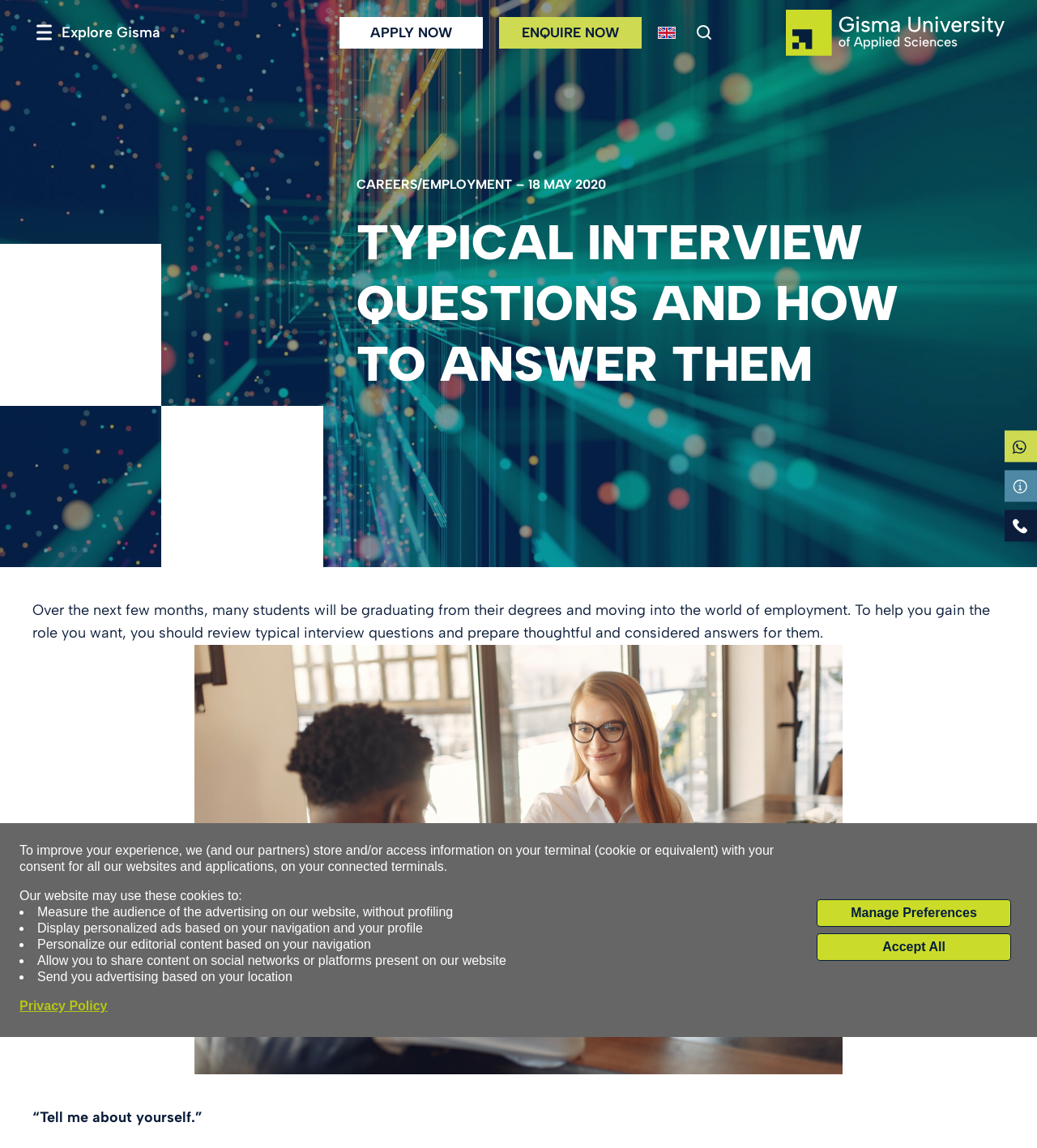Use one word or a short phrase to answer the question provided: 
What is the purpose of reviewing typical interview questions?

To gain the role you want